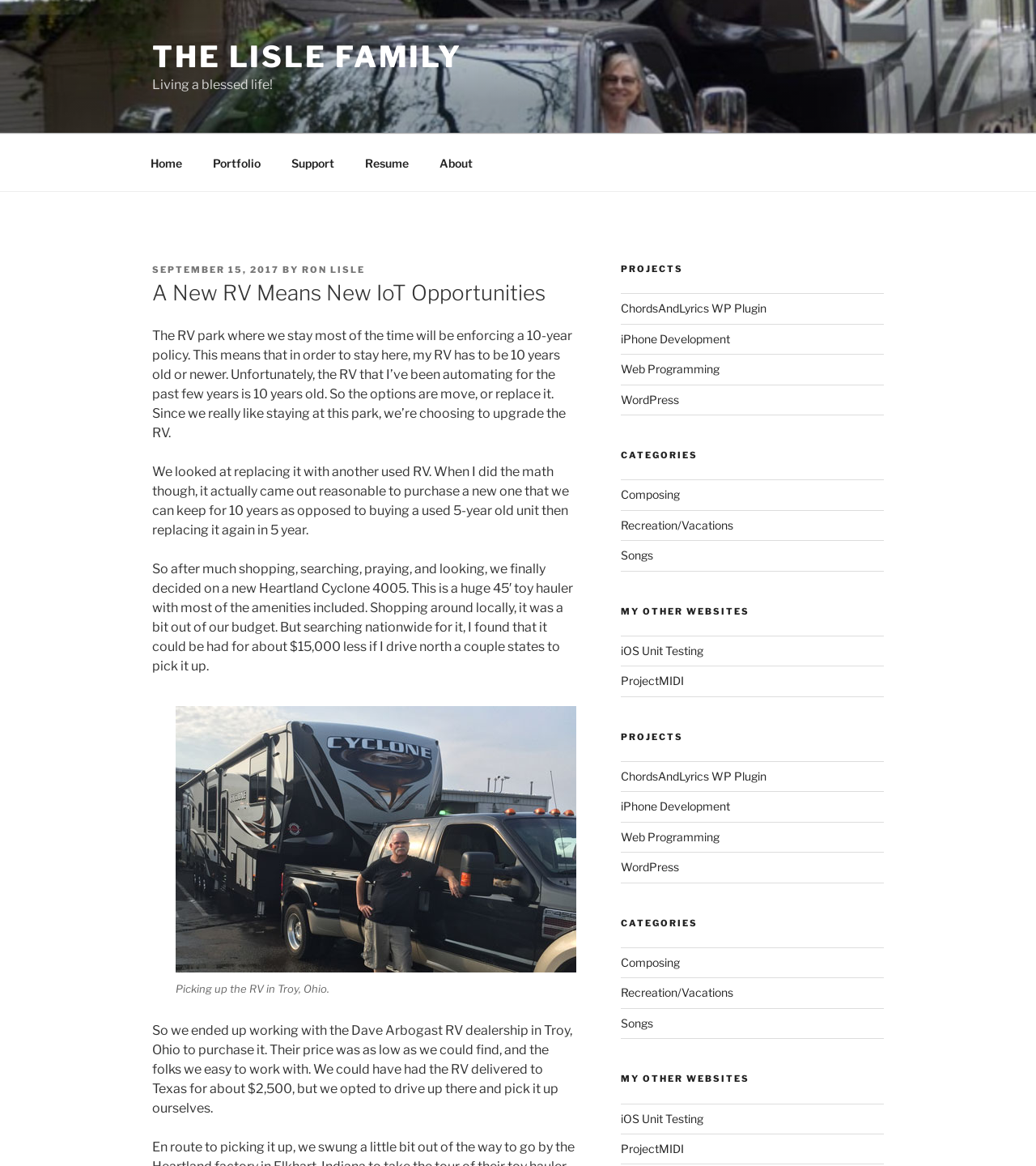Please indicate the bounding box coordinates for the clickable area to complete the following task: "Click on the 'Home' link". The coordinates should be specified as four float numbers between 0 and 1, i.e., [left, top, right, bottom].

[0.131, 0.123, 0.189, 0.157]